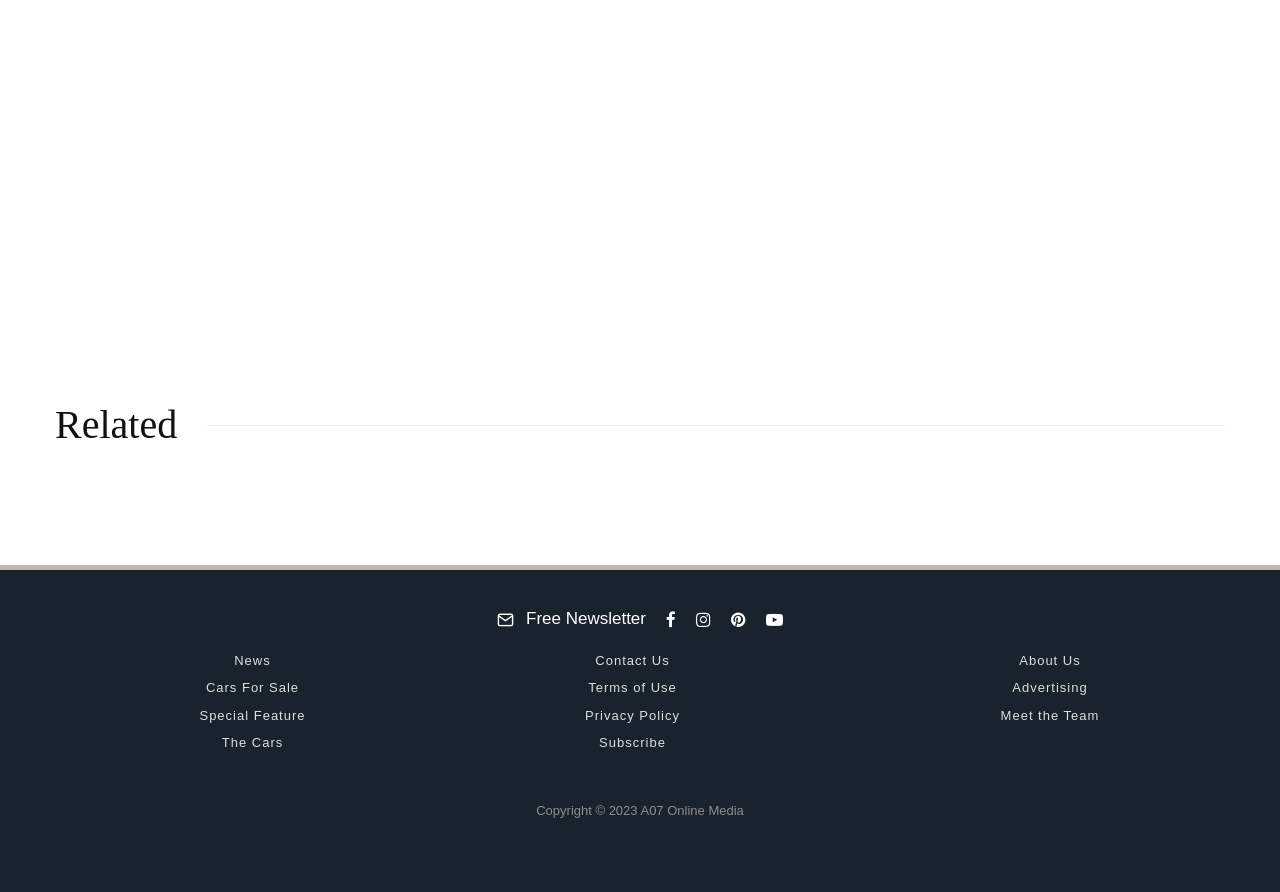How many links are available in the footer section?
Based on the image, provide your answer in one word or phrase.

9